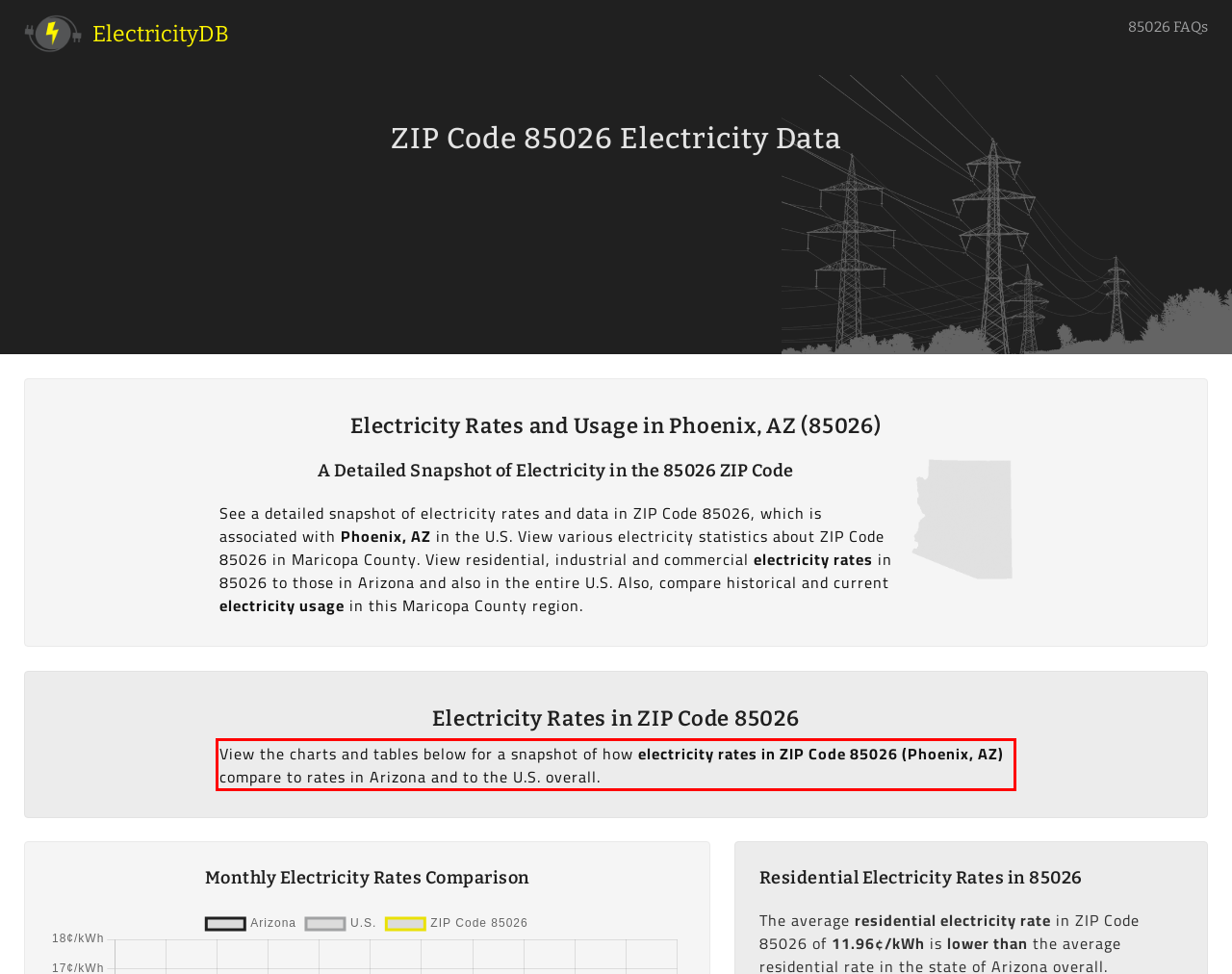Please analyze the screenshot of a webpage and extract the text content within the red bounding box using OCR.

View the charts and tables below for a snapshot of how electricity rates in ZIP Code 85026 (Phoenix, AZ) compare to rates in Arizona and to the U.S. overall.